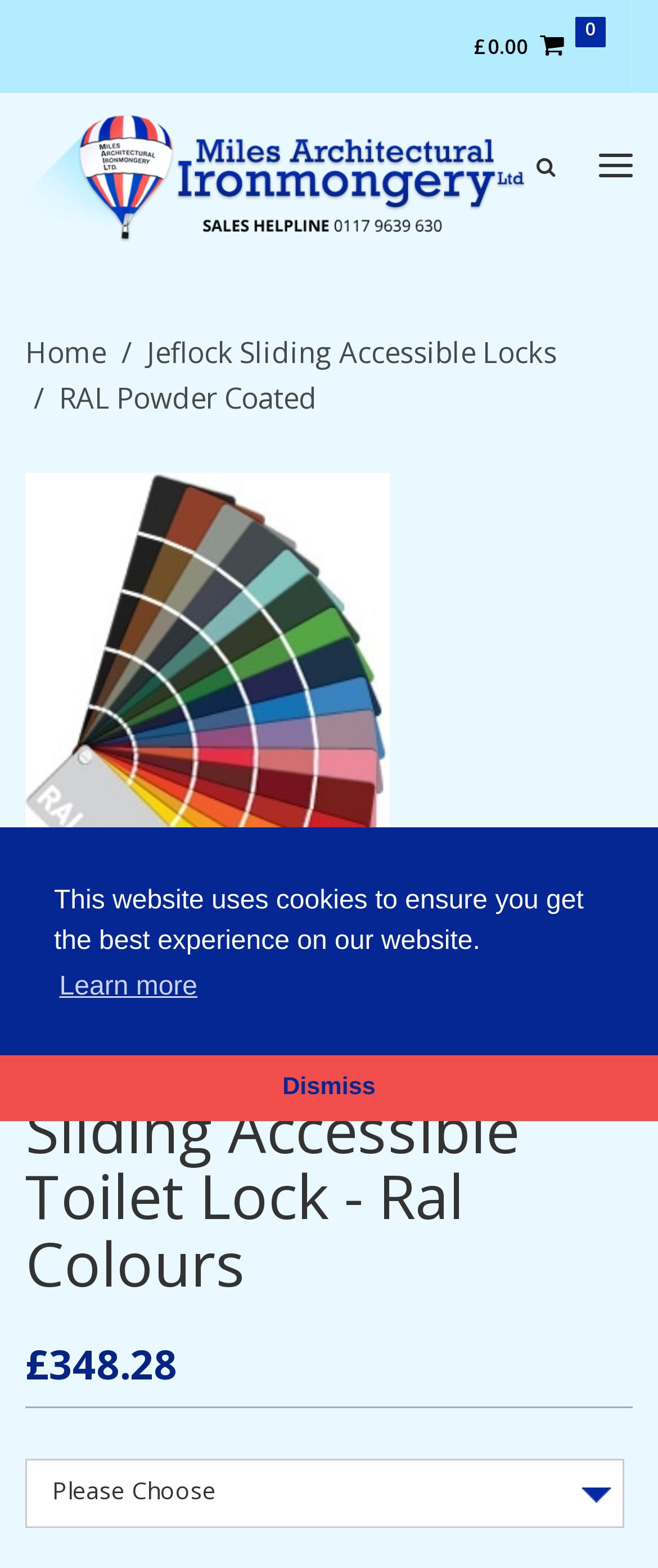Provide the bounding box coordinates for the area that should be clicked to complete the instruction: "Click the toggle navigation button".

[0.91, 0.098, 0.962, 0.113]